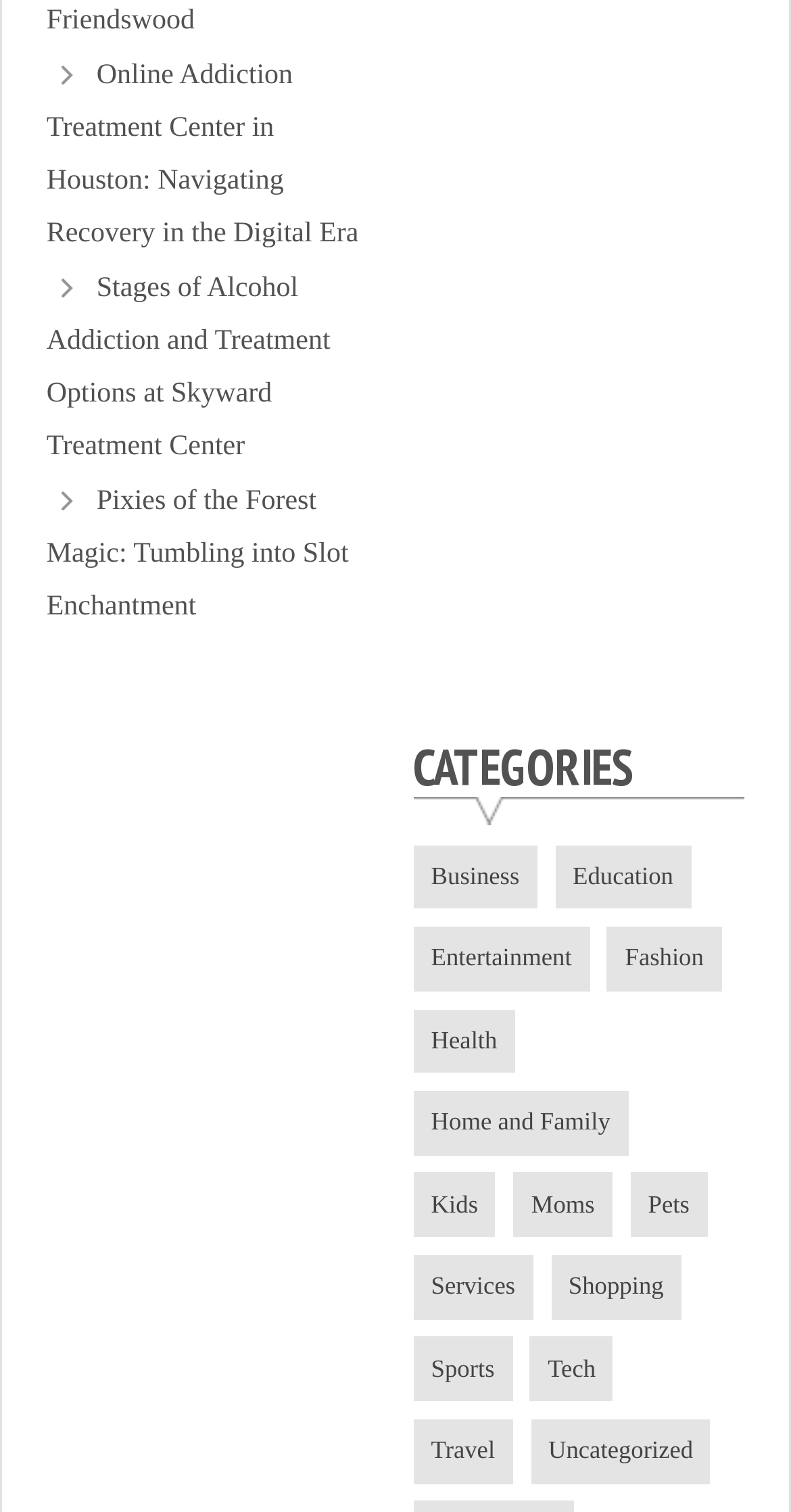What is the last category listed?
Refer to the image and provide a one-word or short phrase answer.

Uncategorized